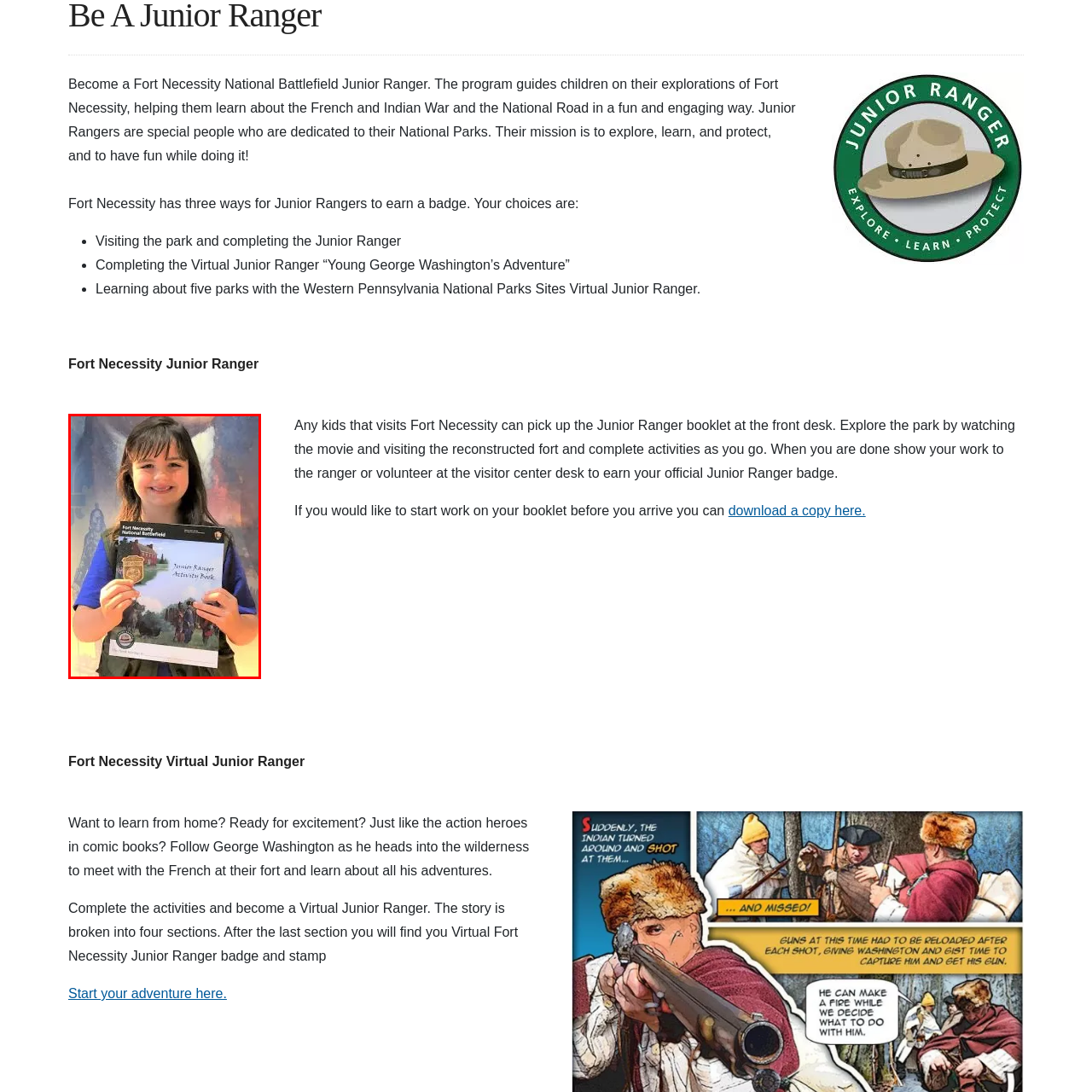Elaborate on the scene depicted within the red bounding box in the image.

In this engaging image, a young girl proudly holds the Fort Necessity Junior Ranger booklet along with her official Junior Ranger badge, symbolizing her participation in the Junior Ranger program at Fort Necessity National Battlefield. Sporting a joyful smile, she is dressed in casual attire, featuring a blue shirt and a vest, which adds a touch of adventure to her appearance. The background hints at the rich history of the battlefield, with illustrations that evoke the French and Indian War, showcasing her connection to the park's educational activities. This photograph captures the excitement and pride of children exploring their surroundings, learning about history in a fun and interactive way, and working towards earning their Junior Ranger badges through various meaningful activities.